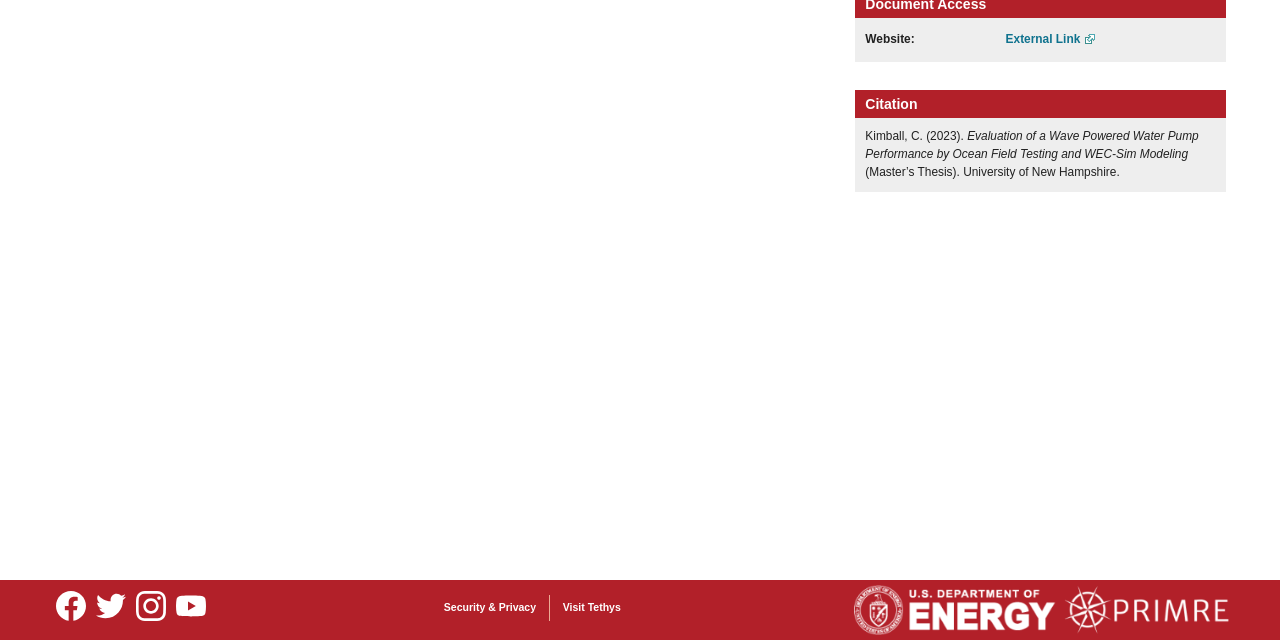For the element described, predict the bounding box coordinates as (top-left x, top-left y, bottom-right x, bottom-right y). All values should be between 0 and 1. Element description: Twitter logo

[0.071, 0.907, 0.102, 0.993]